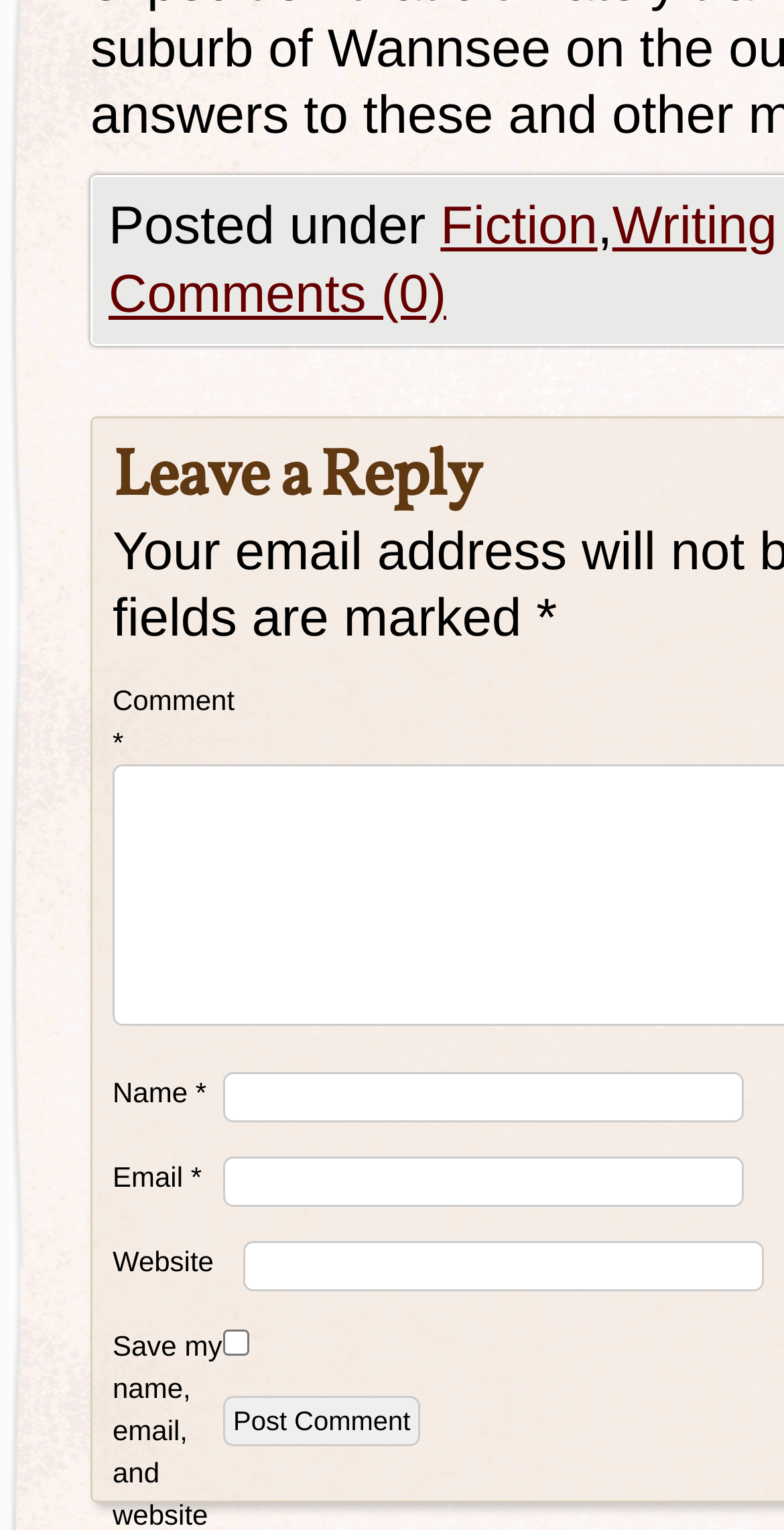What is the purpose of the checkbox?
Provide an in-depth answer to the question, covering all aspects.

The checkbox is labeled 'Save my name, email, and website in this browser for the next time I comment.' This suggests that its purpose is to allow users to save their comment information for future use.